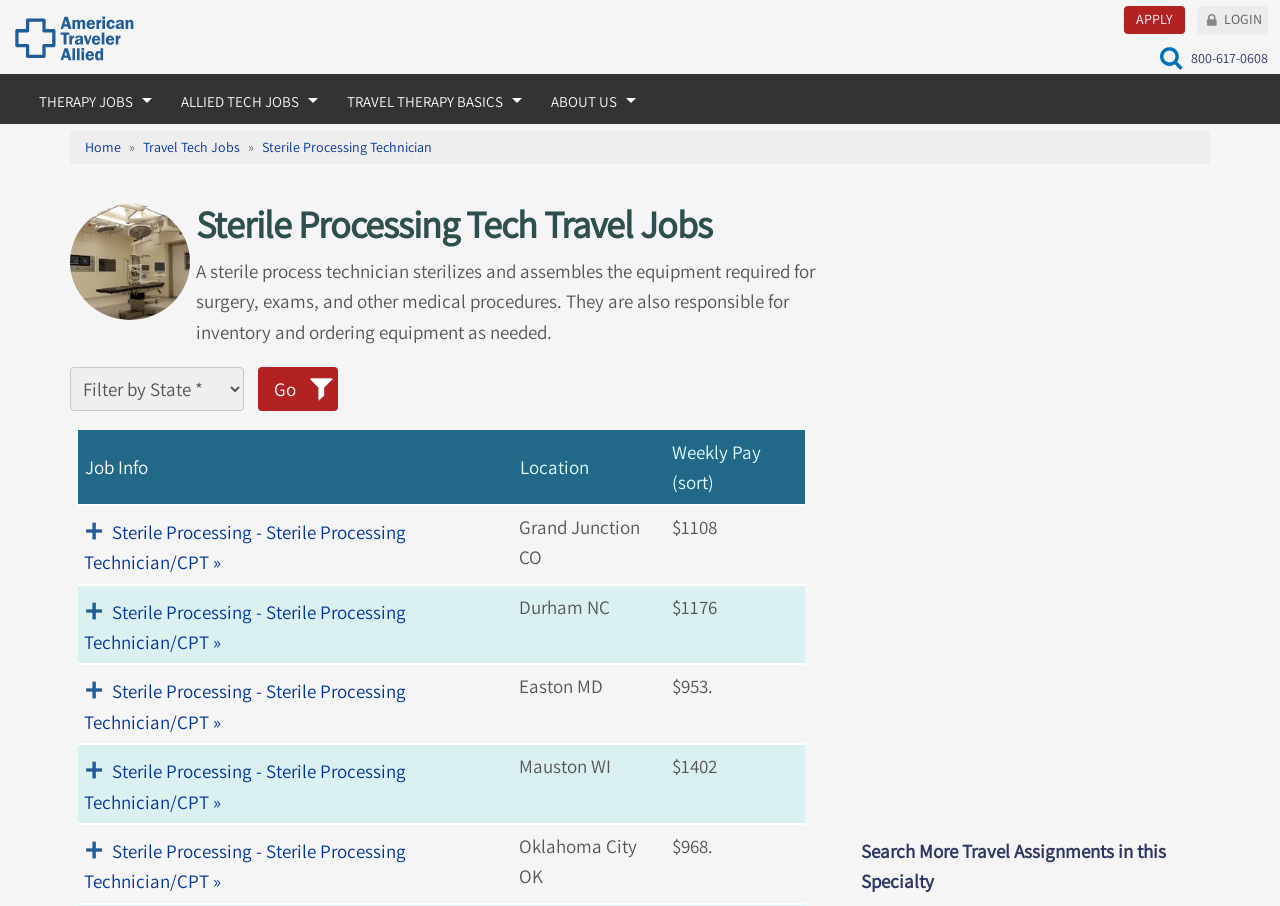Produce an elaborate caption capturing the essence of the webpage.

This webpage is a job search platform for Sterile Processing Technician travel jobs. At the top left, there is a link to skip to the main content. Next to it, there is a logo of American Traveler Allied, accompanied by an image. On the top right, there are three links: "login to portal LOGIN", "APPLY", and a phone number "800-617-0608", along with a search icon and a login icon.

Below the top section, there is a main navigation menu with five links: "THERAPY JOBS", "ALLIED TECH JOBS", "TRAVEL THERAPY BASICS", "ABOUT US", and "Home". The "Sterile Processing Technician" link is highlighted, indicating the current page.

The main content of the page is divided into two sections. On the left, there is a heading "Sterile Processing Tech Travel Jobs" and a brief description of the job role. Below the description, there is a combobox and a "Go" button.

On the right, there is a table with four rows, each representing a job listing. The table has three columns: "Job Info", "Location", and "Weekly Pay (sort)". Each row contains a link to the job details, a location, and a weekly pay amount. The locations listed are Grand Junction CO, Durham NC, Easton MD, Mauston WI, and Oklahoma City OK.

At the bottom of the page, there is a text "Search More Travel Assignments in this Specialty".